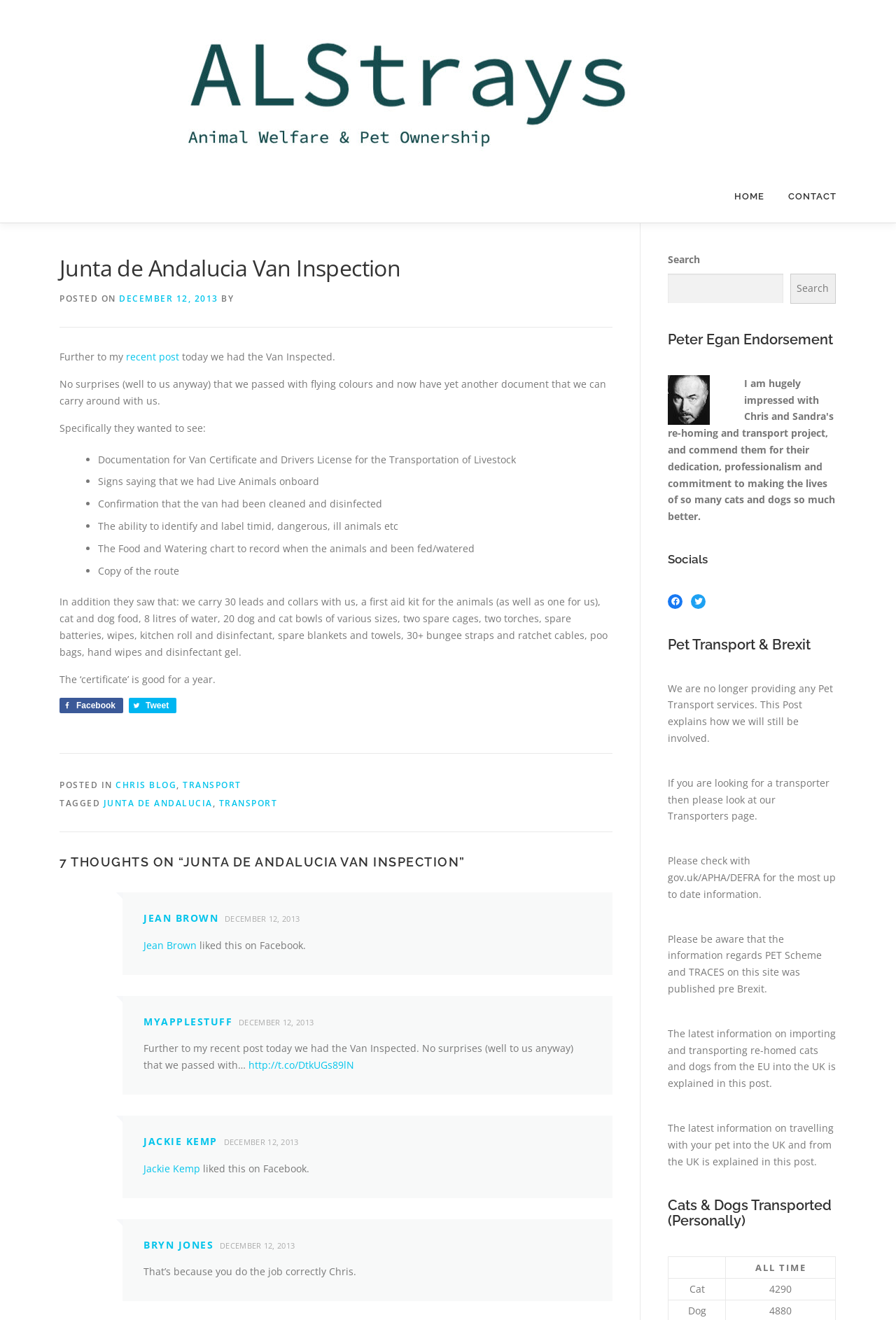What is the name of the organization?
Please provide a detailed answer to the question.

The name of the organization can be found in the top-left corner of the webpage, where it is written as 'ALStrays Animal Welfare & Pet Ownership'.